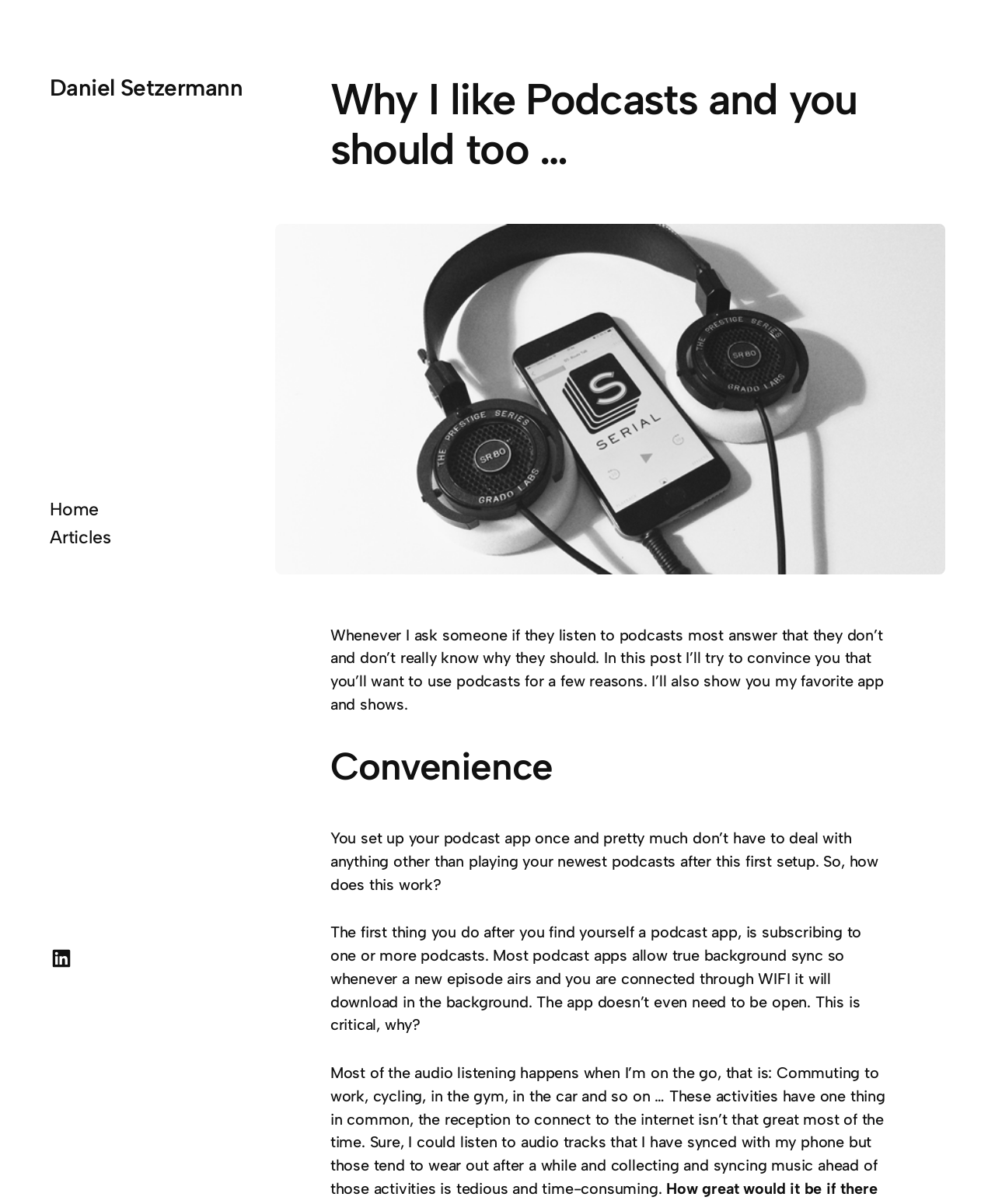Using the information shown in the image, answer the question with as much detail as possible: What is the author's name?

The author's name can be found in the top-left corner of the webpage, where it says 'Daniel Setzermann' in a heading element.